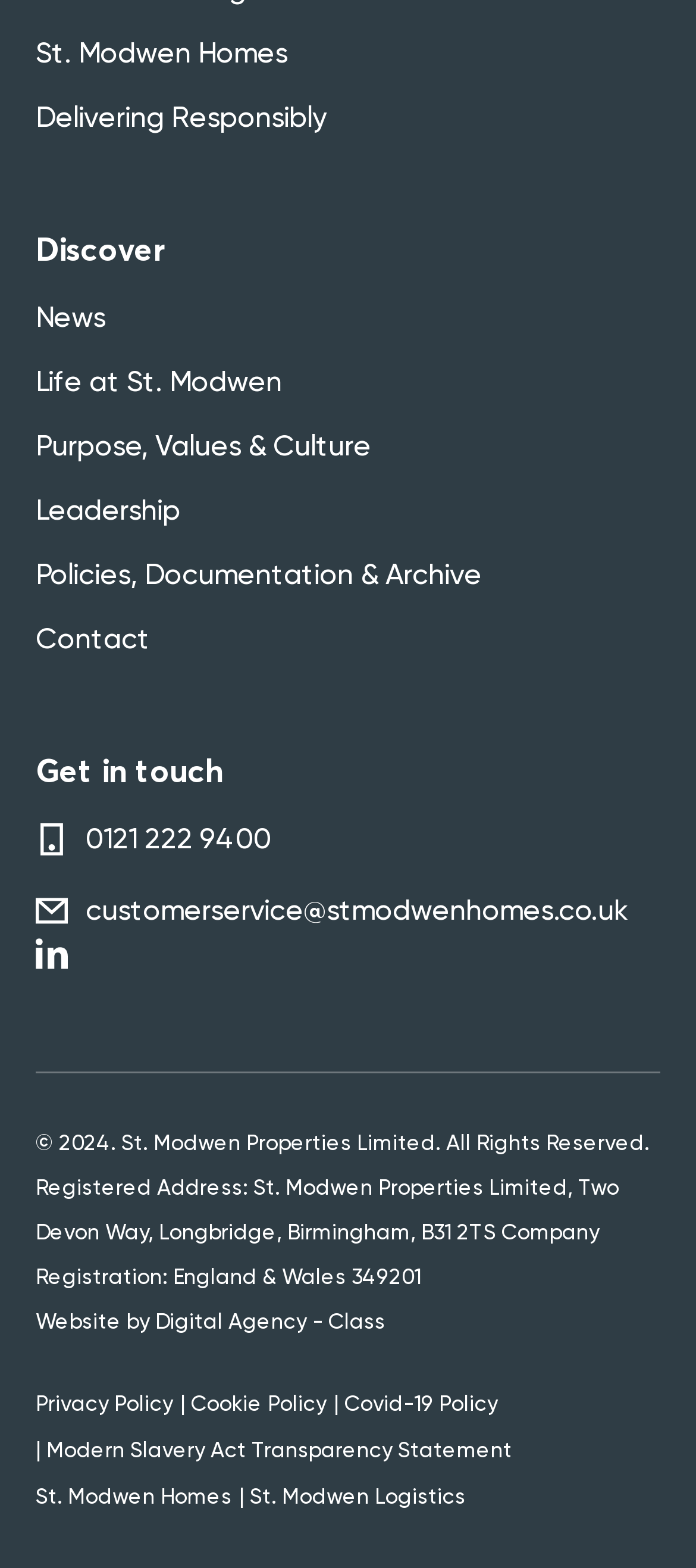Given the element description: "Purpose, Values & Culture", predict the bounding box coordinates of the UI element it refers to, using four float numbers between 0 and 1, i.e., [left, top, right, bottom].

[0.051, 0.272, 0.533, 0.297]